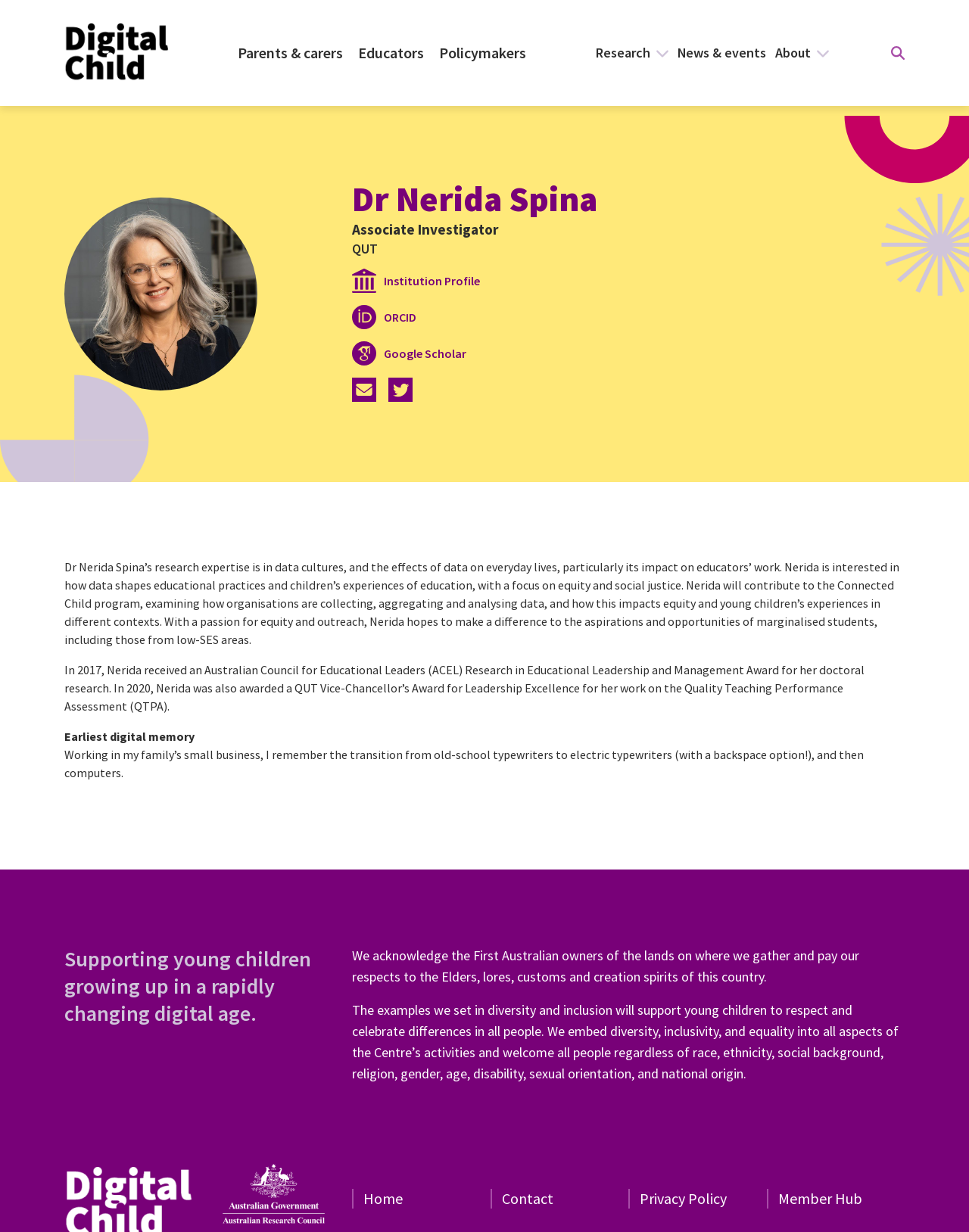Determine the bounding box coordinates of the region I should click to achieve the following instruction: "Search for something". Ensure the bounding box coordinates are four float numbers between 0 and 1, i.e., [left, top, right, bottom].

None